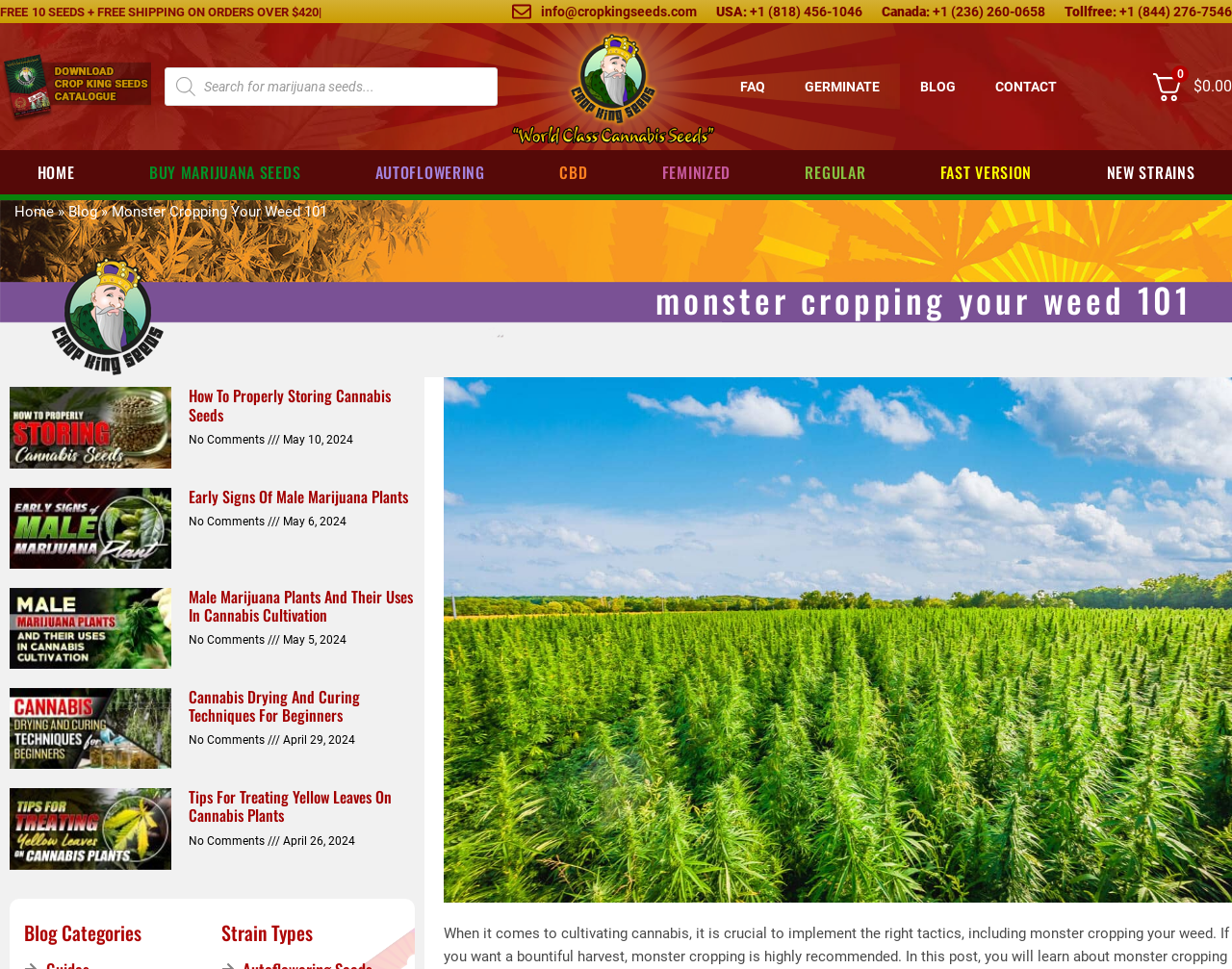Use a single word or phrase to answer the question: How many navigation links are on the top?

9